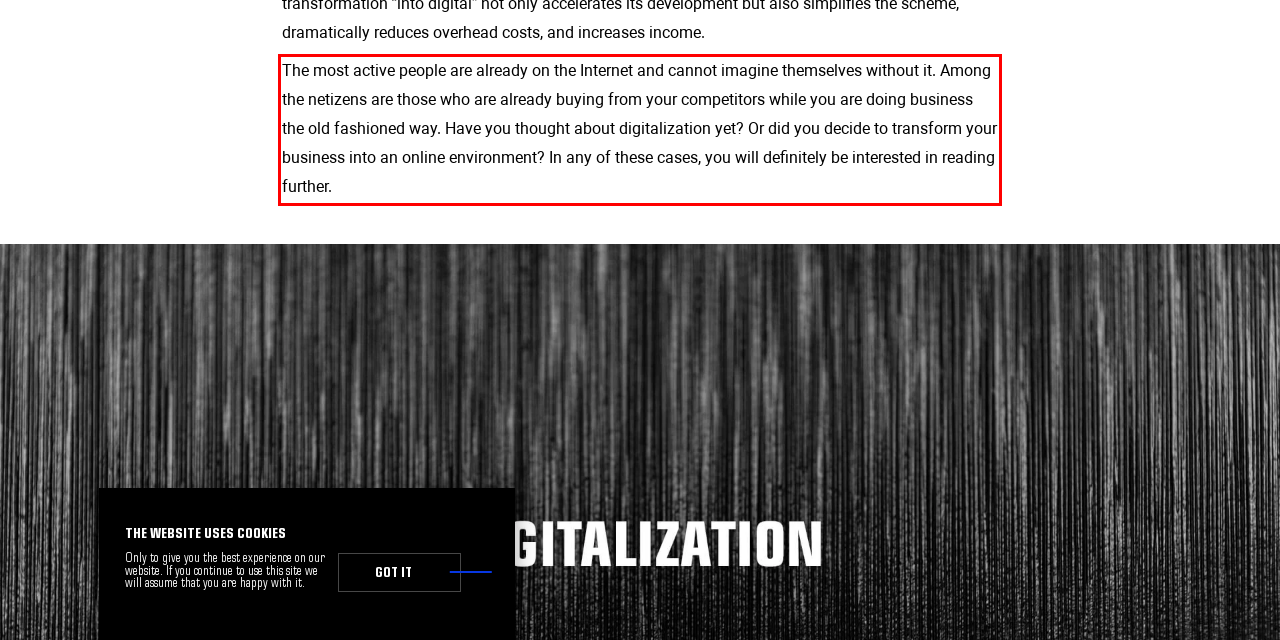Identify the text inside the red bounding box on the provided webpage screenshot by performing OCR.

The most active people are already on the Internet and cannot imagine themselves without it. Among the netizens are those who are already buying from your competitors while you are doing business the old fashioned way. Have you thought about digitalization yet? Or did you decide to transform your business into an online environment? In any of these cases, you will definitely be interested in reading further.